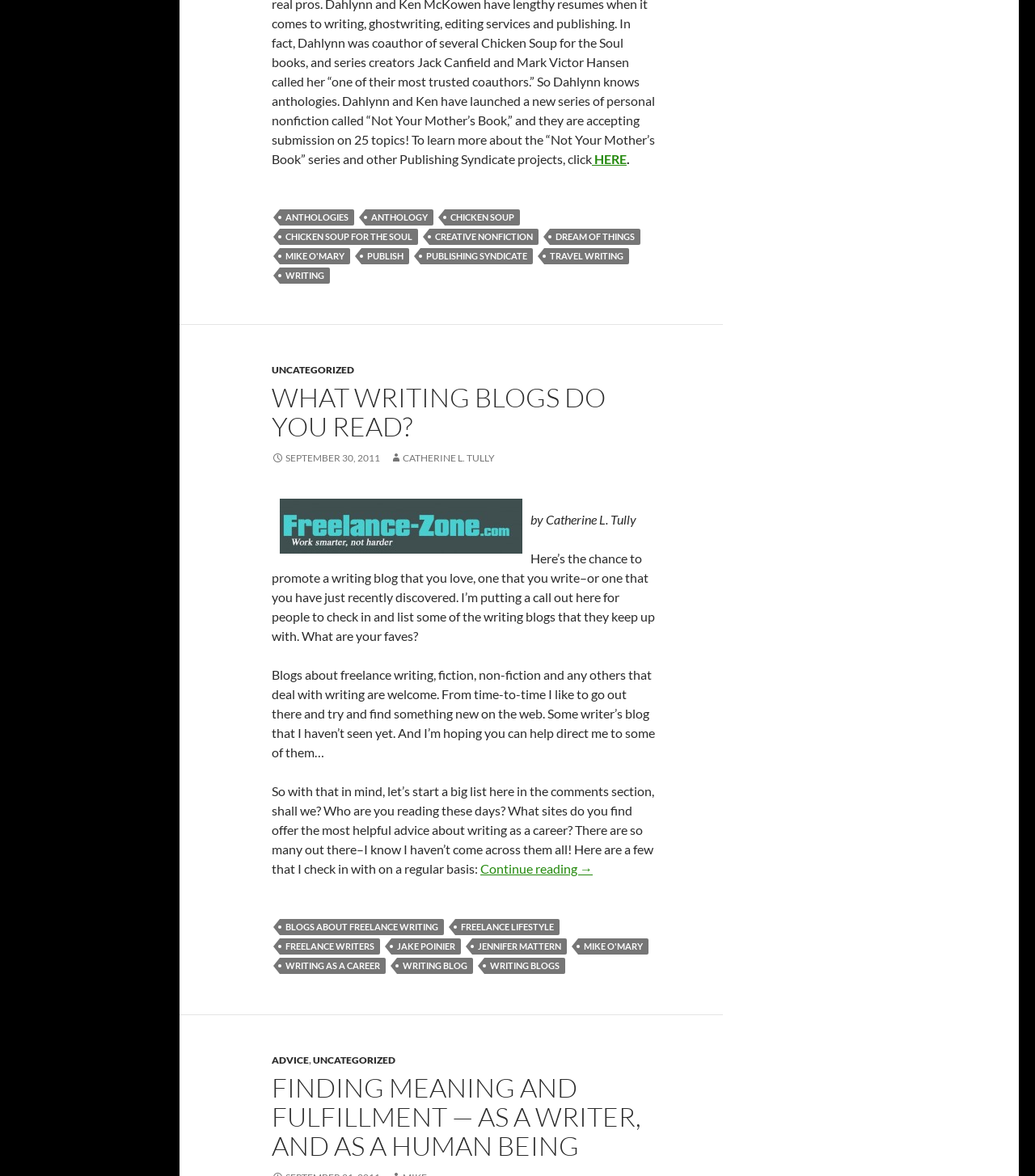Who is the author of the blog post?
Offer a detailed and full explanation in response to the question.

The author of the blog post is Catherine L. Tully, as indicated by the text 'by Catherine L. Tully' below the heading.